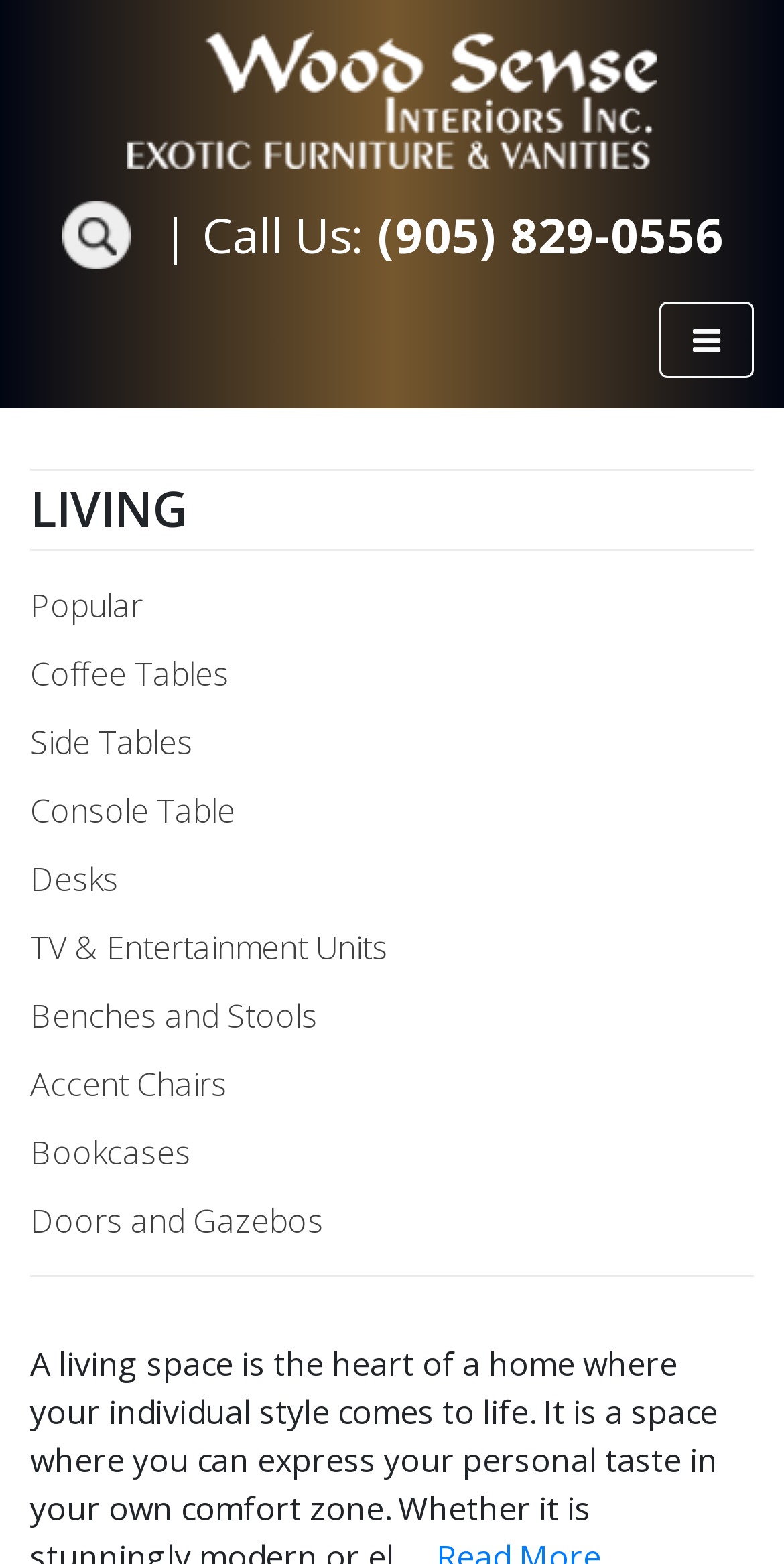Bounding box coordinates are specified in the format (top-left x, top-left y, bottom-right x, bottom-right y). All values are floating point numbers bounded between 0 and 1. Please provide the bounding box coordinate of the region this sentence describes: Popular

[0.038, 0.373, 0.182, 0.401]